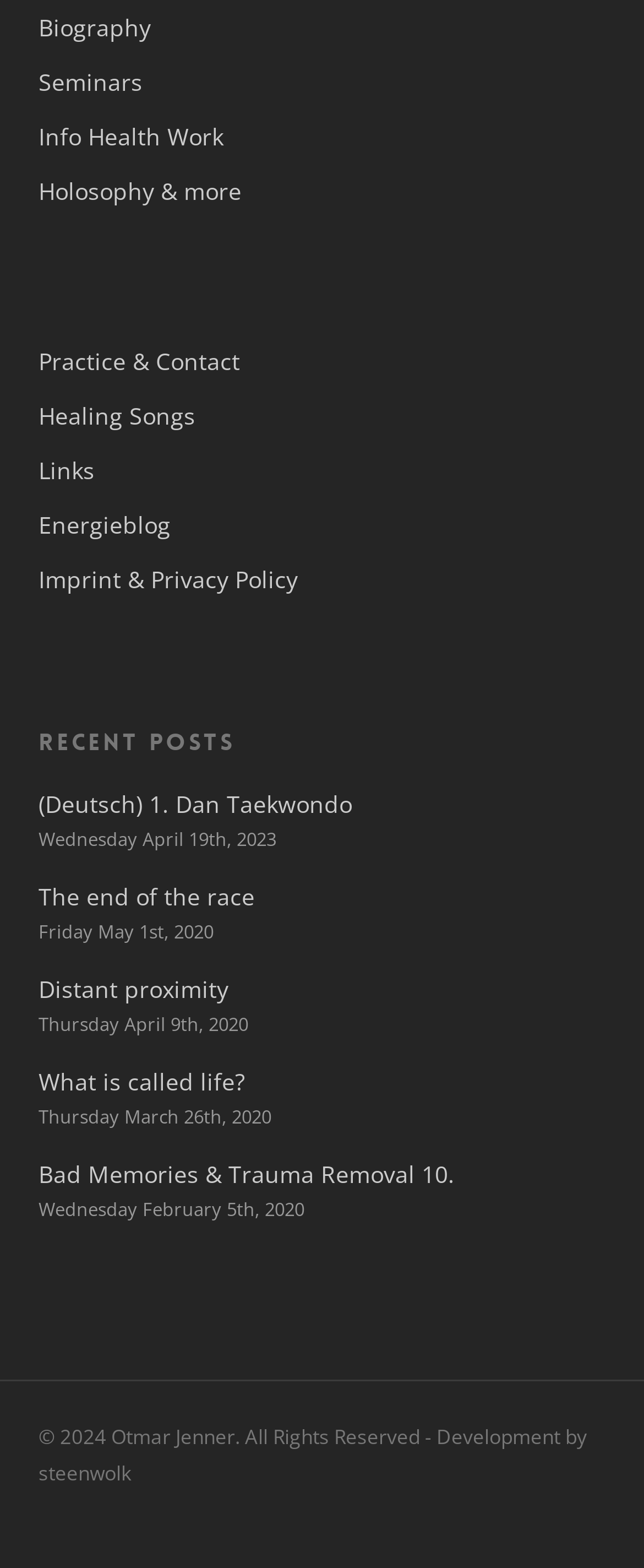Find the bounding box coordinates for the area that must be clicked to perform this action: "Click on Biography".

[0.06, 0.004, 0.94, 0.031]